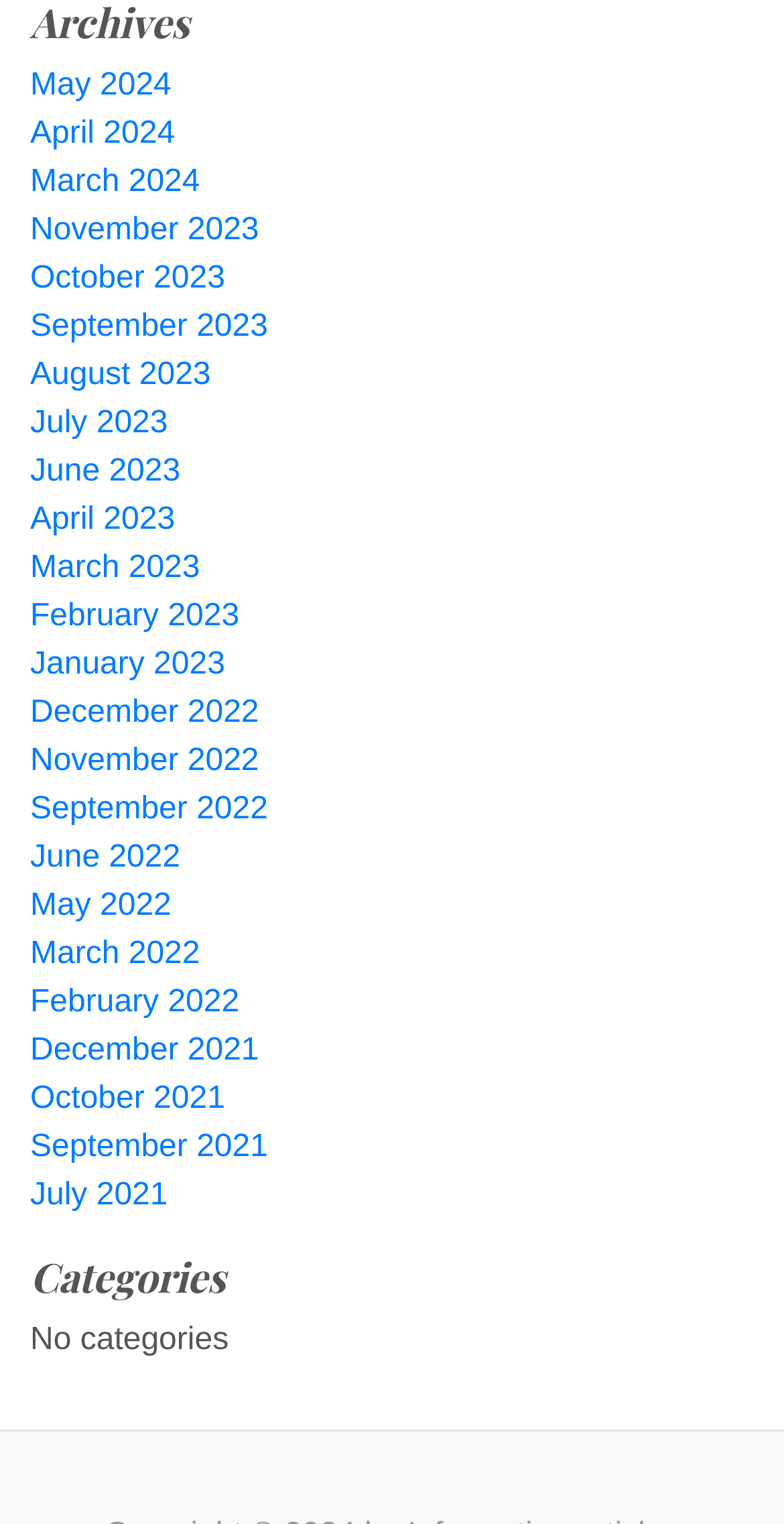Answer the following query concisely with a single word or phrase:
How many links are there in total?

26